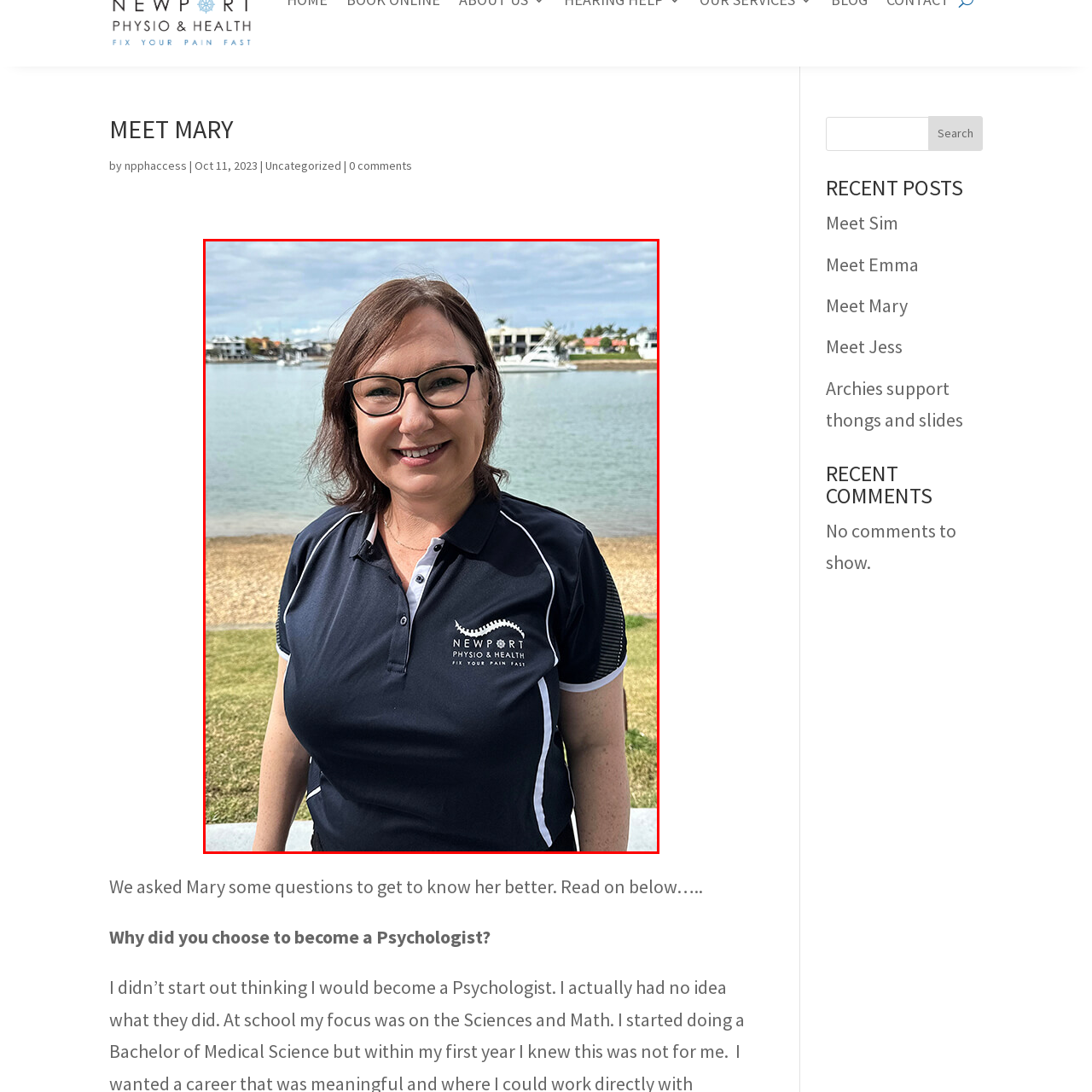What is the woman's facial expression?
Please carefully analyze the image highlighted by the red bounding box and give a thorough response based on the visual information contained within that section.

The woman in the portrait is seen with a warm and inviting smile, which reflects her approachable personality and suggests that she is confident and ready to connect with clients.